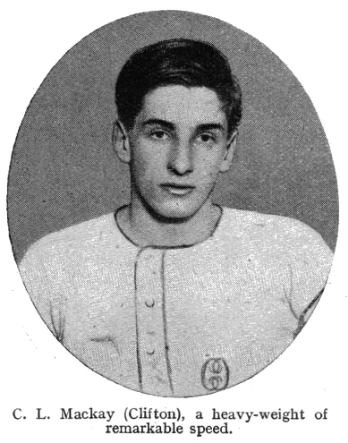What is the color of Mackay's athletic shirt?
With the help of the image, please provide a detailed response to the question.

The caption describes Mackay as wearing a light-colored athletic shirt, which prominently displays an emblem on the left side.